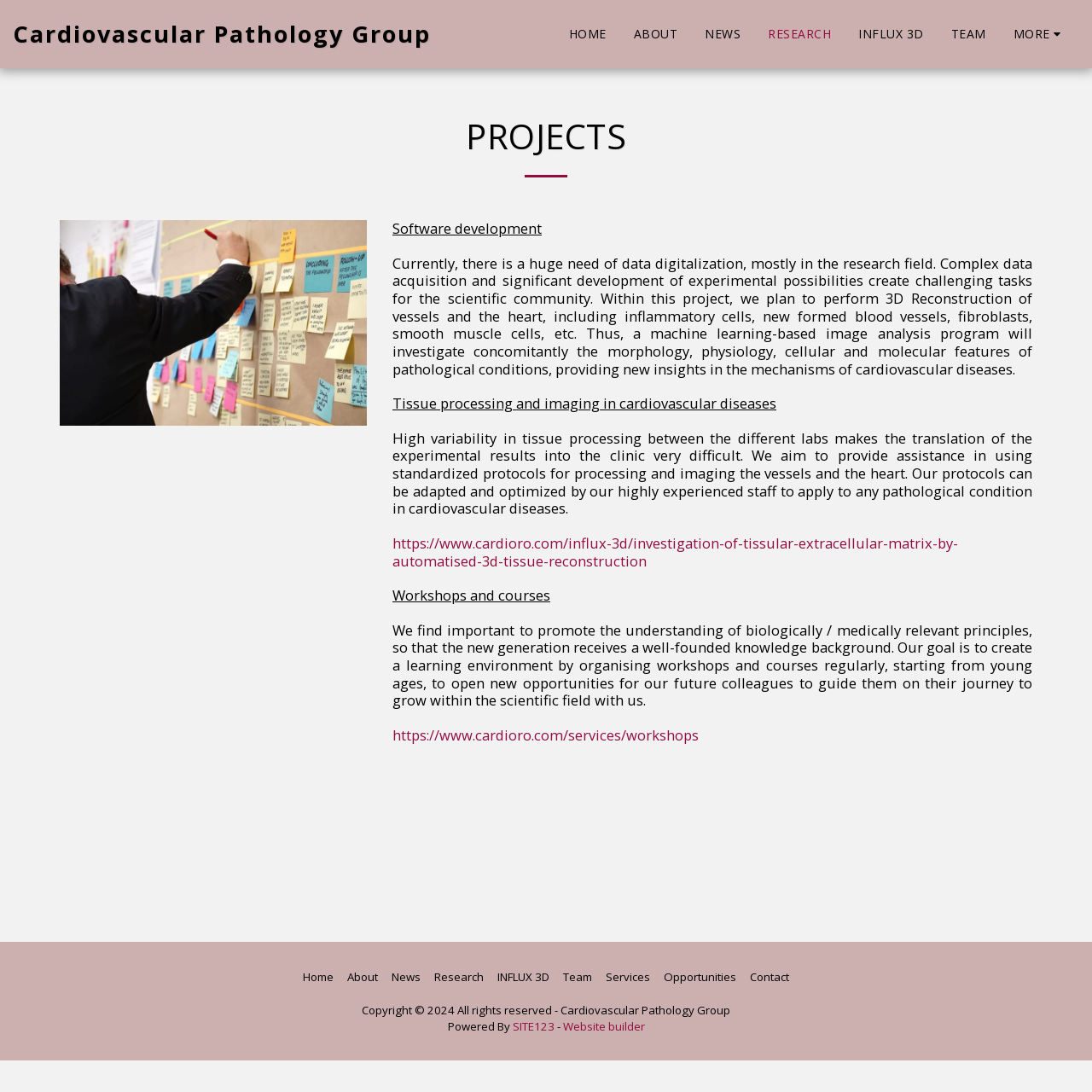Please provide the bounding box coordinates in the format (top-left x, top-left y, bottom-right x, bottom-right y). Remember, all values are floating point numbers between 0 and 1. What is the bounding box coordinate of the region described as: Team

[0.859, 0.02, 0.914, 0.042]